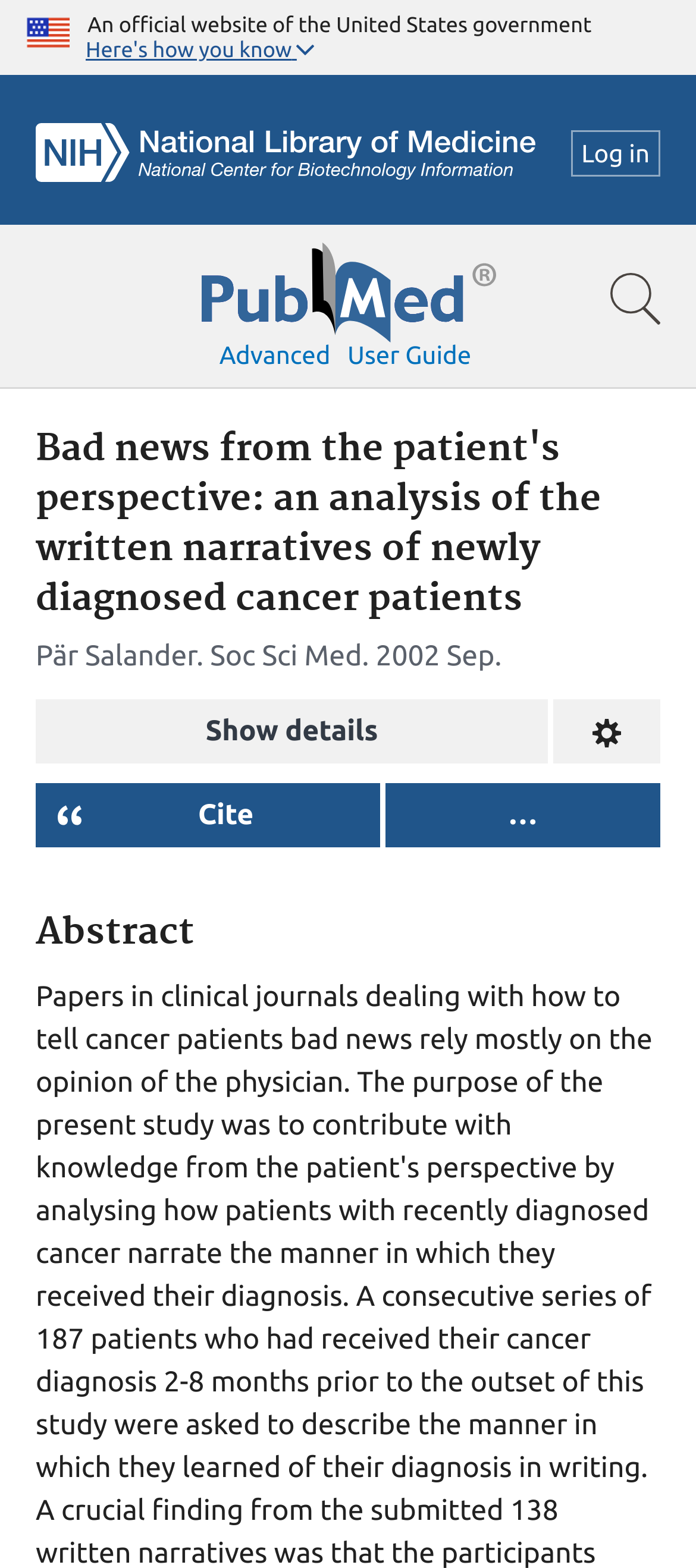Please find the bounding box coordinates of the clickable region needed to complete the following instruction: "View user guide". The bounding box coordinates must consist of four float numbers between 0 and 1, i.e., [left, top, right, bottom].

[0.499, 0.217, 0.677, 0.235]